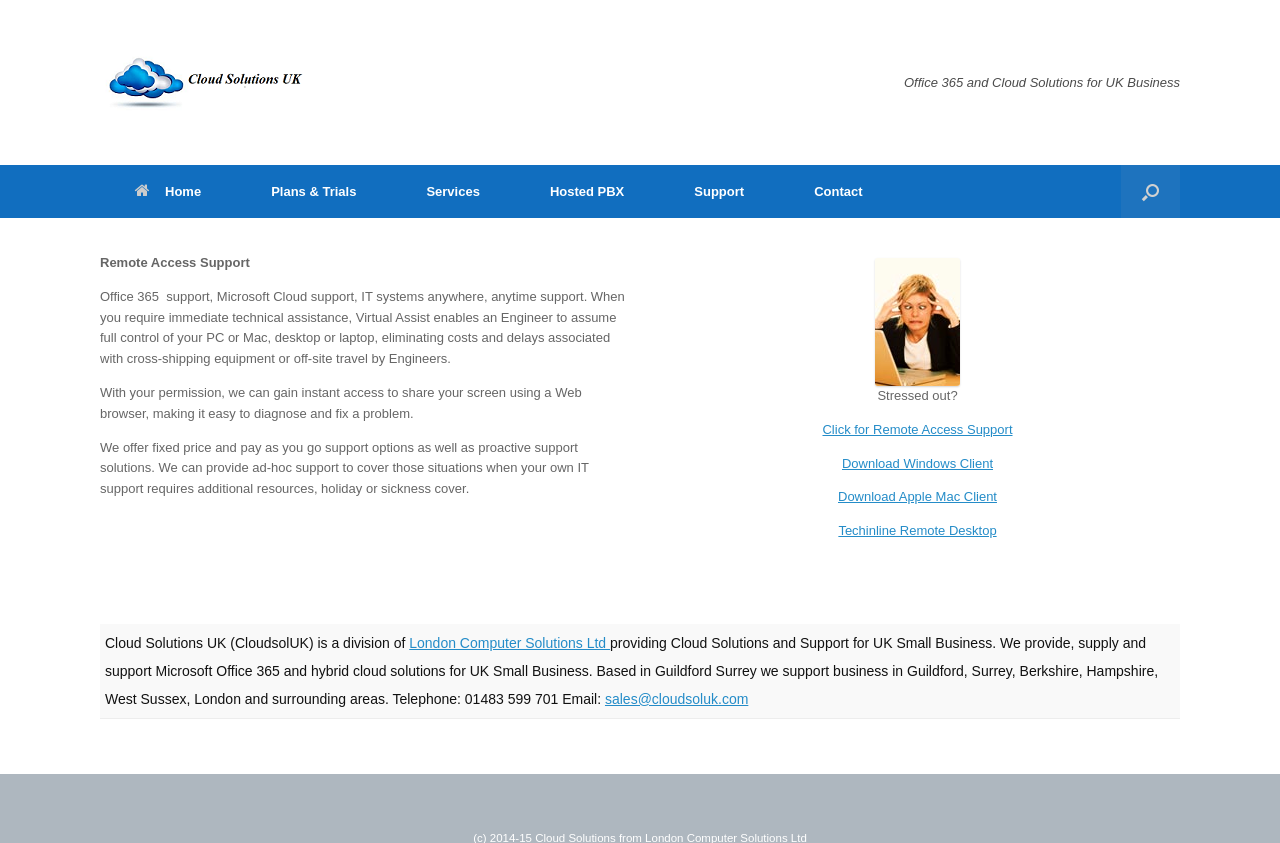Determine the bounding box coordinates for the clickable element required to fulfill the instruction: "Book a Knight". Provide the coordinates as four float numbers between 0 and 1, i.e., [left, top, right, bottom].

None